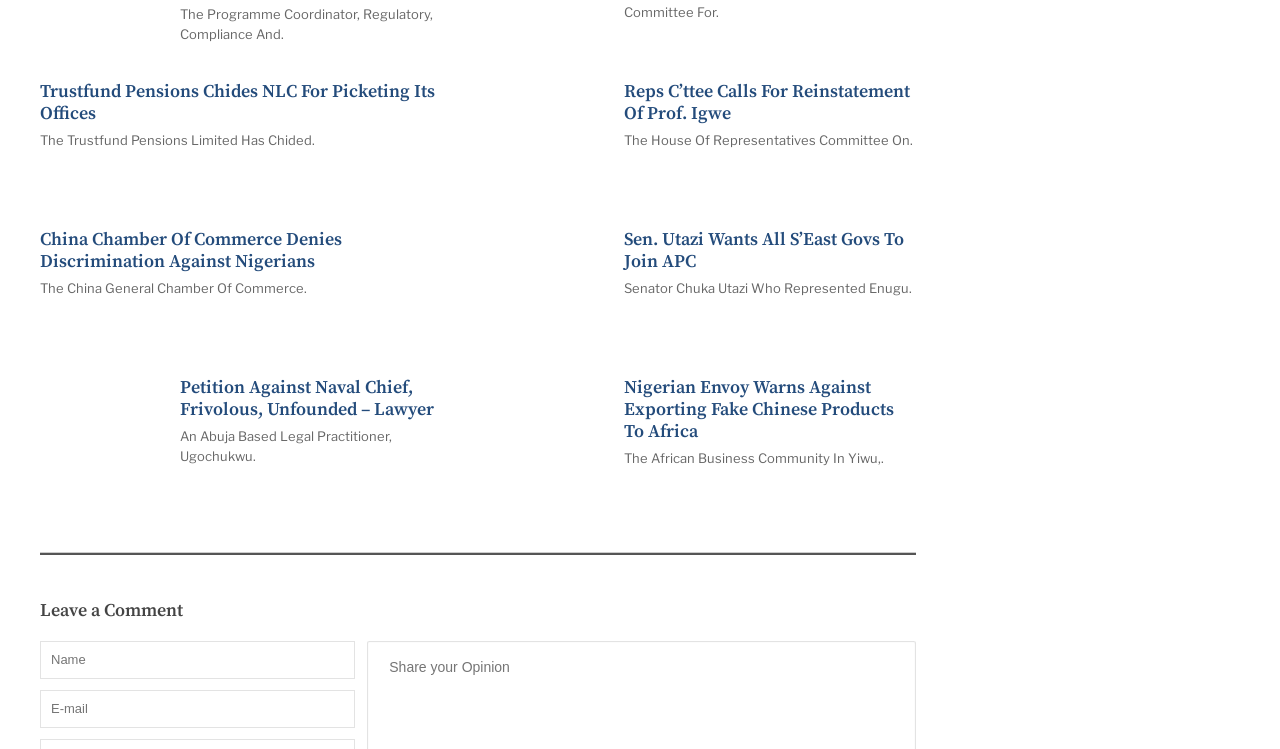Please give a succinct answer using a single word or phrase:
How many textbox elements are there on the webpage?

2